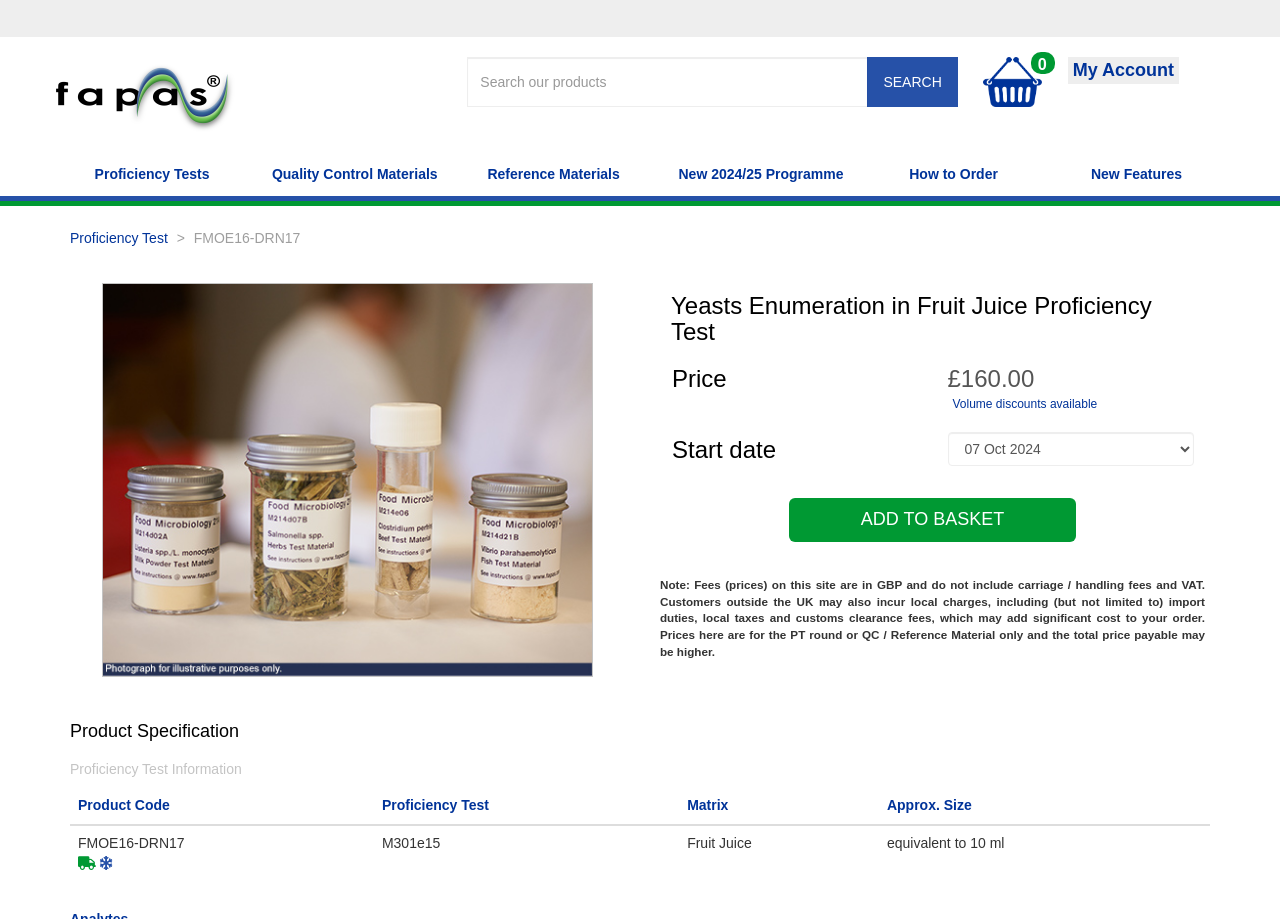Identify the bounding box coordinates of the clickable section necessary to follow the following instruction: "Click on the FAPAS logo". The coordinates should be presented as four float numbers from 0 to 1, i.e., [left, top, right, bottom].

[0.037, 0.062, 0.193, 0.146]